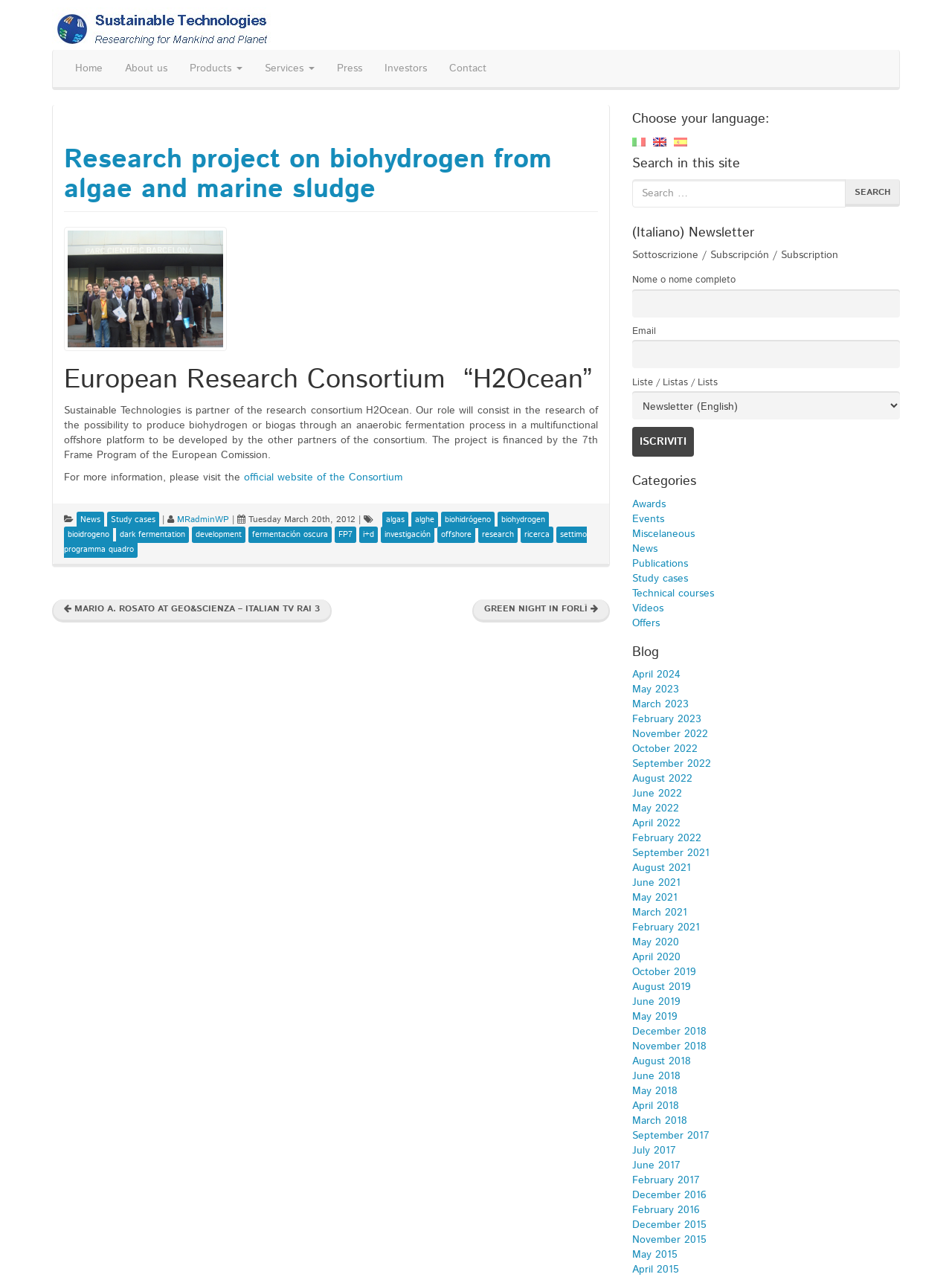What is the function of the search box?
Relying on the image, give a concise answer in one word or a brief phrase.

To search in the site